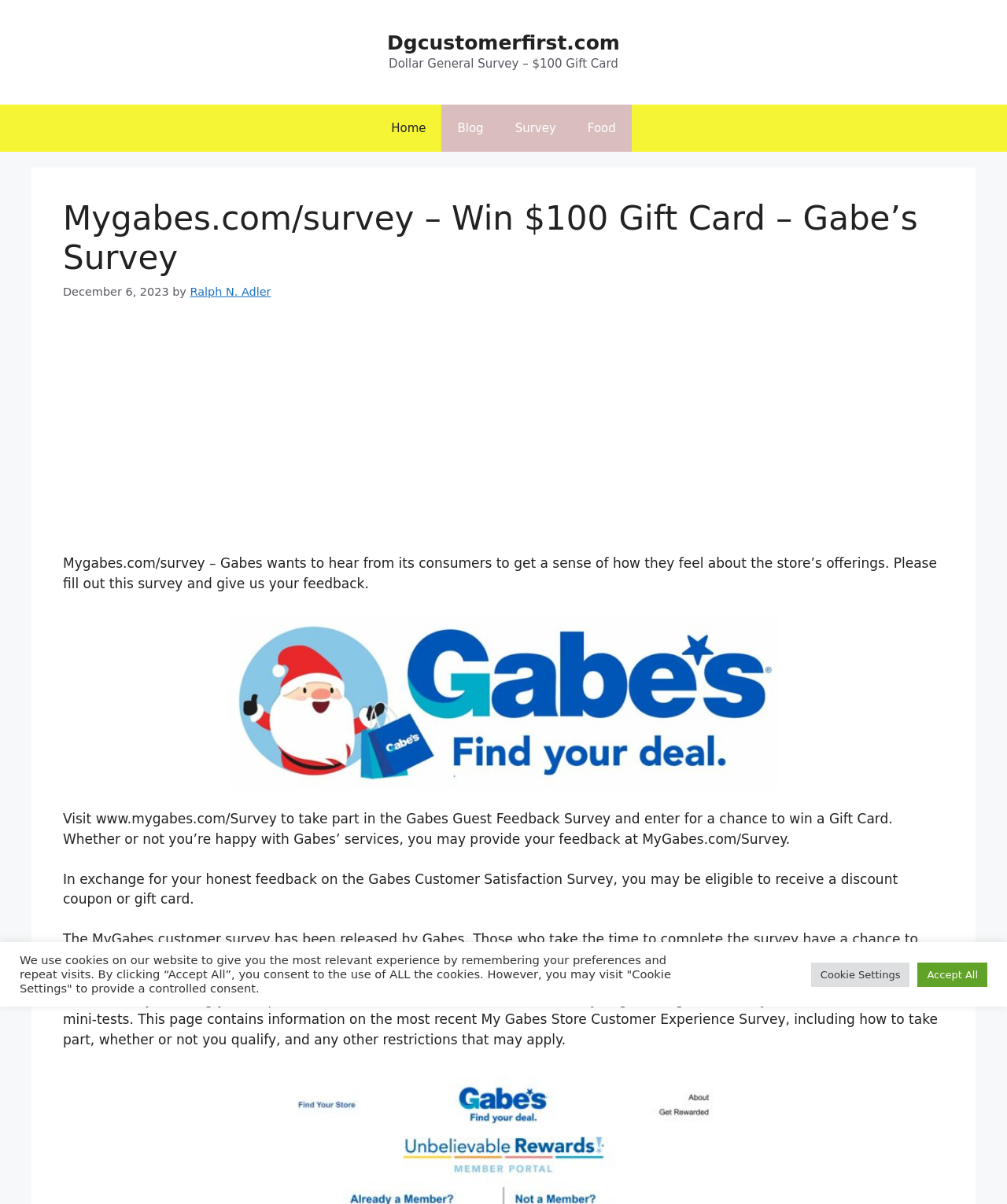Can you find the bounding box coordinates for the element to click on to achieve the instruction: "Click the 'Dgcustomerfirst.com' link"?

[0.384, 0.026, 0.616, 0.045]